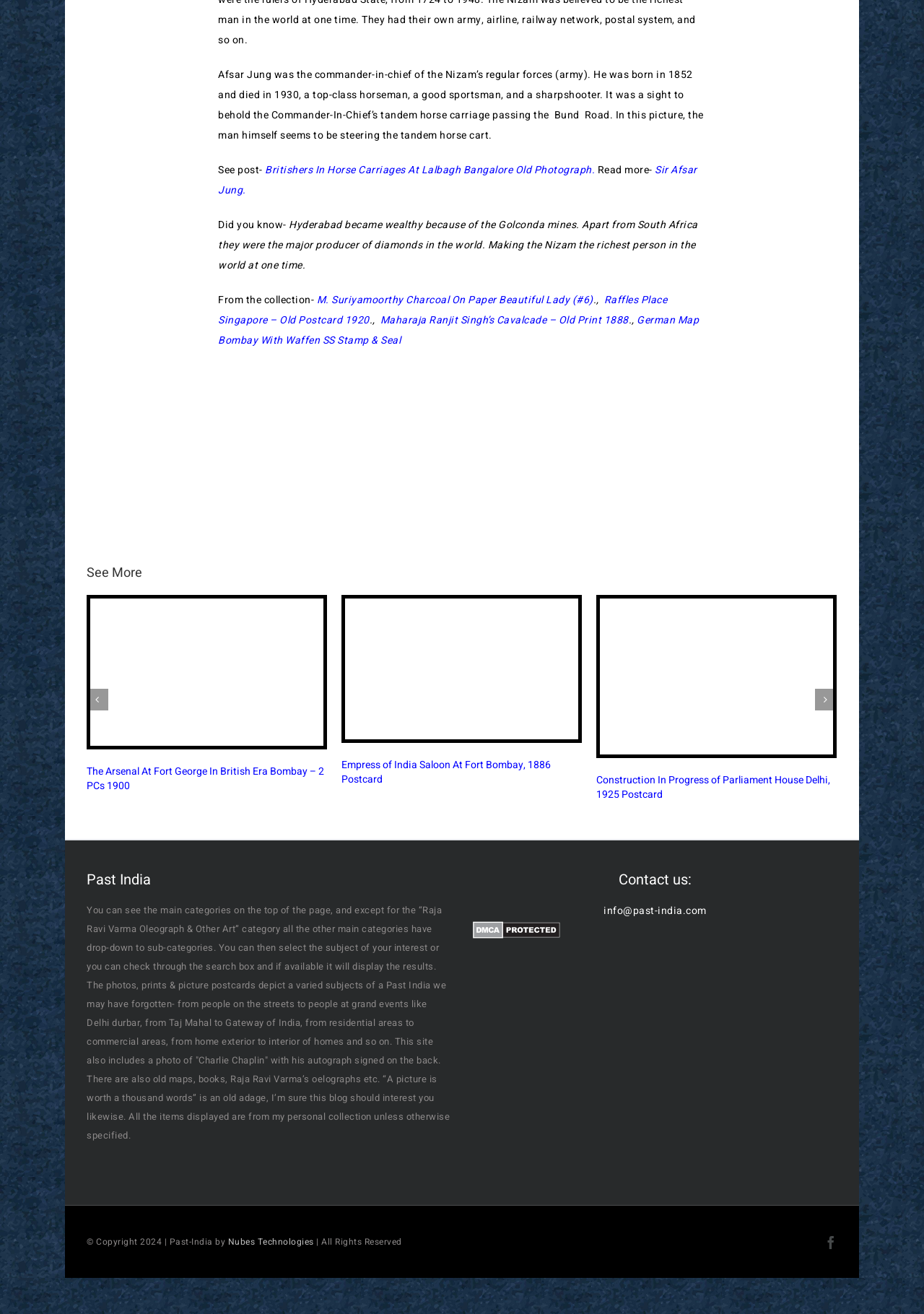Highlight the bounding box coordinates of the region I should click on to meet the following instruction: "Contact us through email".

[0.653, 0.687, 0.765, 0.699]